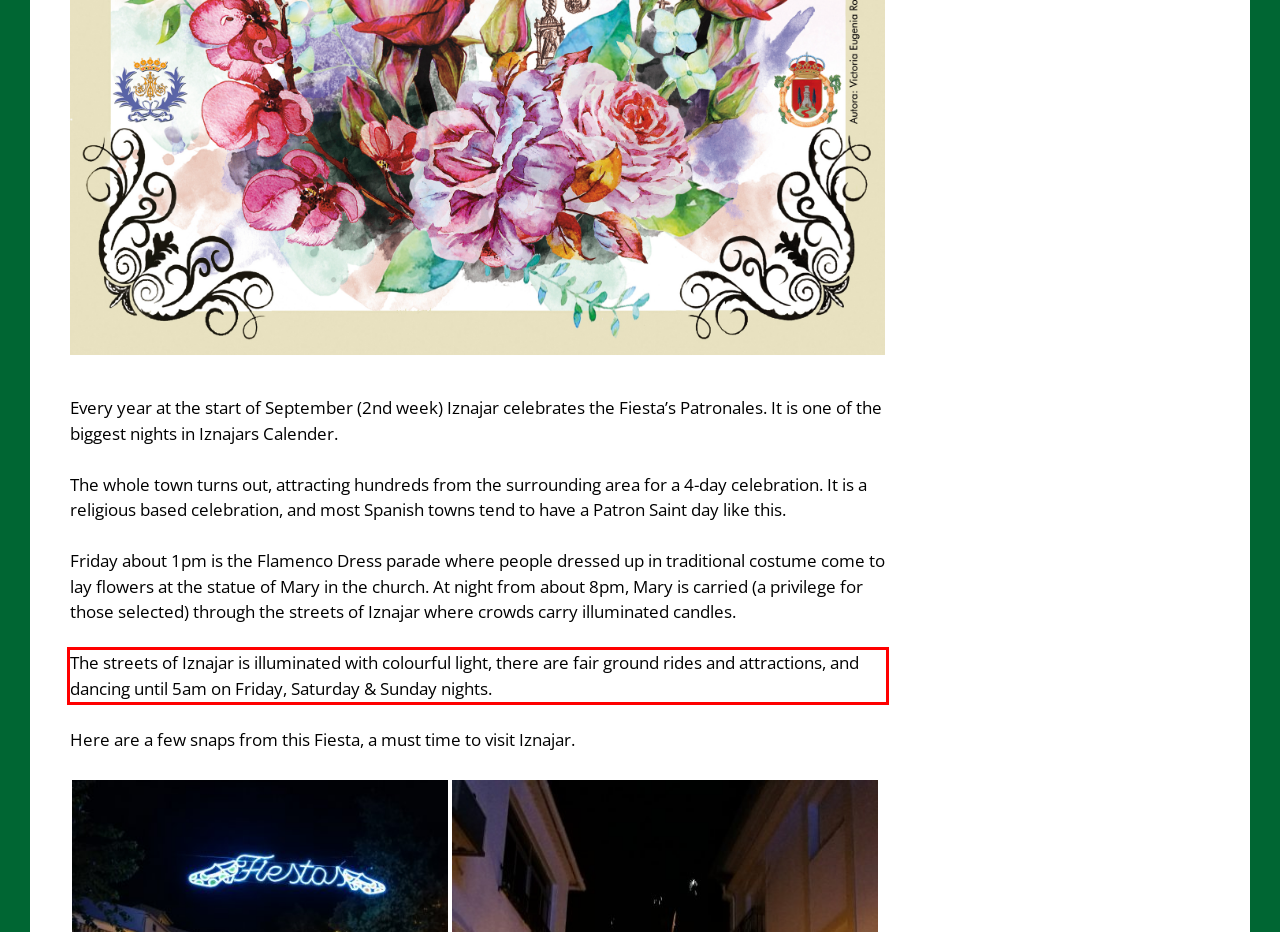Identify and extract the text within the red rectangle in the screenshot of the webpage.

The streets of Iznajar is illuminated with colourful light, there are fair ground rides and attractions, and dancing until 5am on Friday, Saturday & Sunday nights.